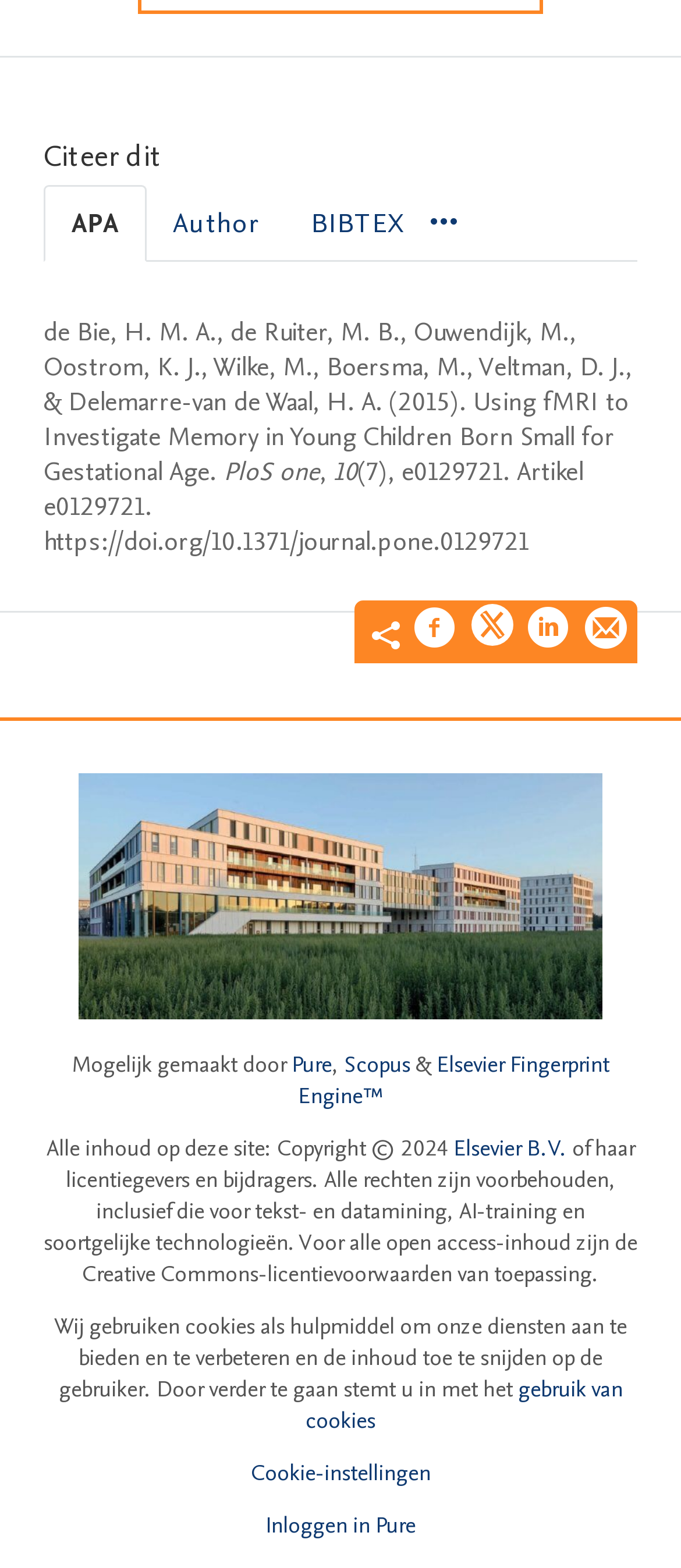Locate the bounding box of the UI element based on this description: "aria-label="Delen op LinkedIn"". Provide four float numbers between 0 and 1 as [left, top, right, bottom].

[0.774, 0.386, 0.838, 0.42]